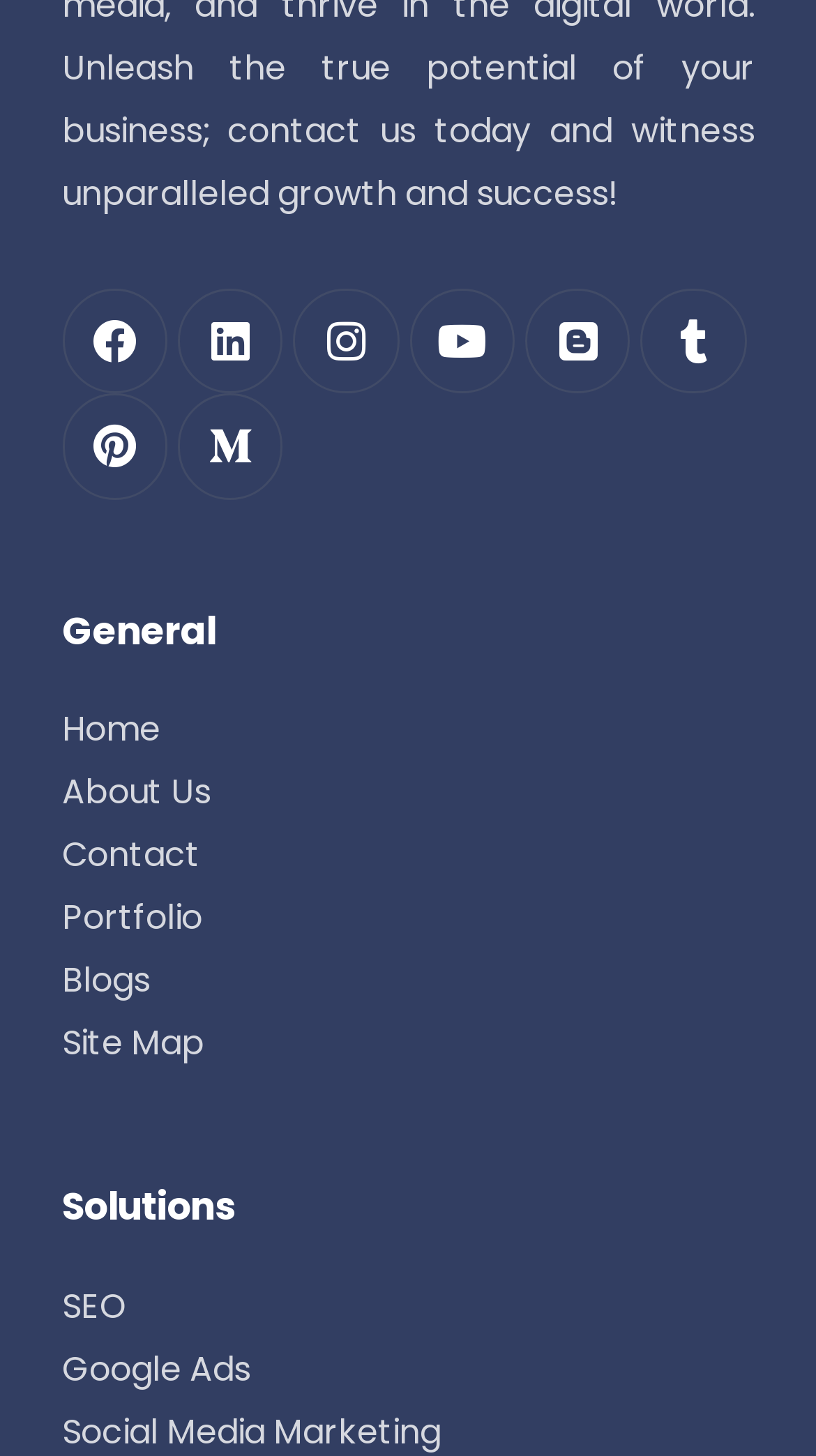From the webpage screenshot, identify the region described by Murder & Manslaughter. Provide the bounding box coordinates as (top-left x, top-left y, bottom-right x, bottom-right y), with each value being a floating point number between 0 and 1.

None